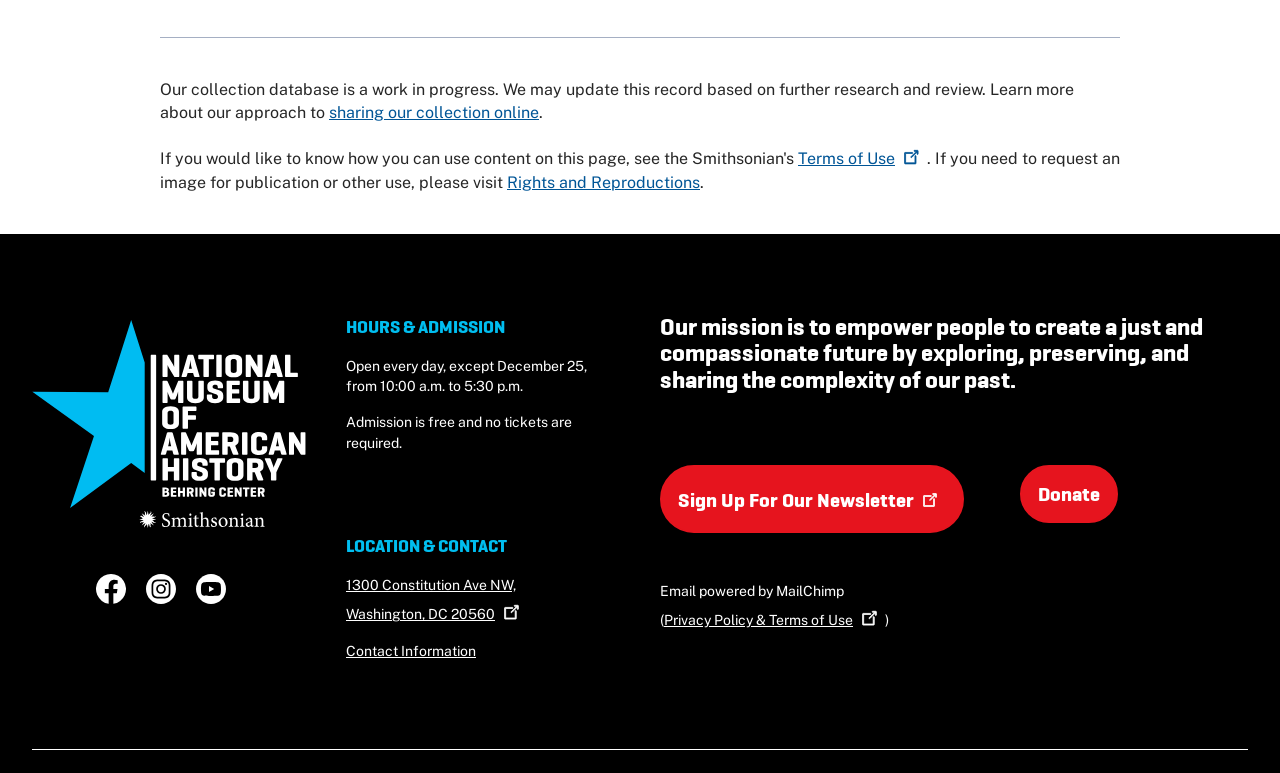Please identify the bounding box coordinates of where to click in order to follow the instruction: "Open the National Museum of American History page".

[0.025, 0.406, 0.239, 0.69]